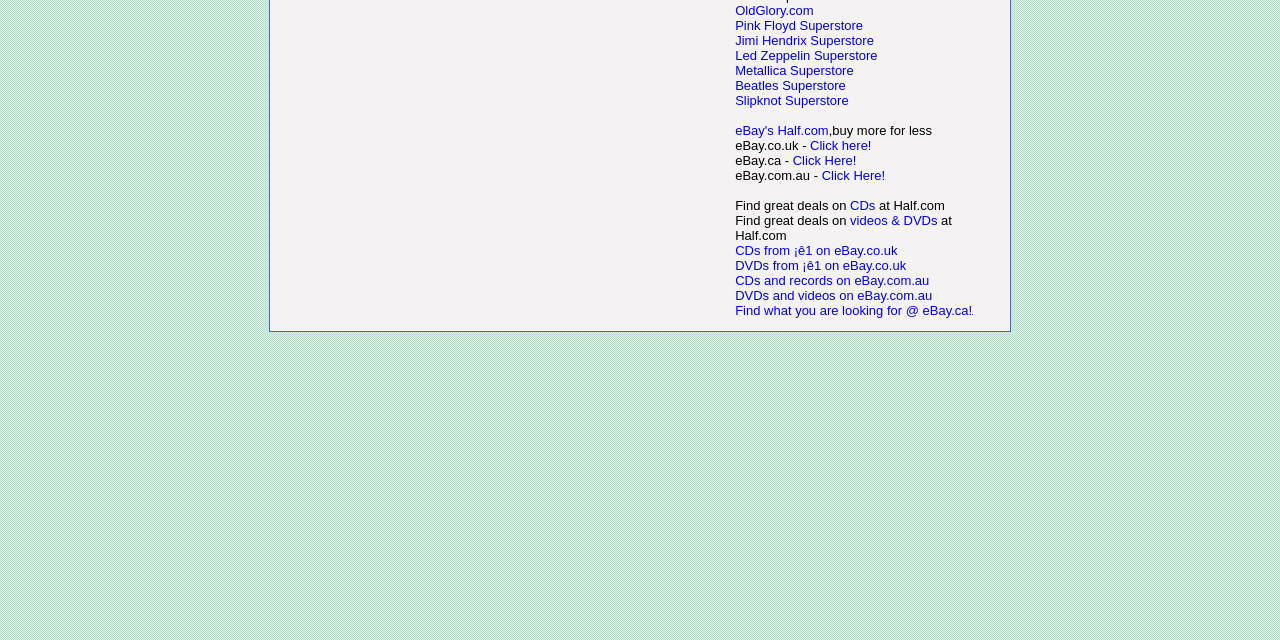Refer to the element description eBay's Half.com and identify the corresponding bounding box in the screenshot. Format the coordinates as (top-left x, top-left y, bottom-right x, bottom-right y) with values in the range of 0 to 1.

[0.574, 0.192, 0.647, 0.216]